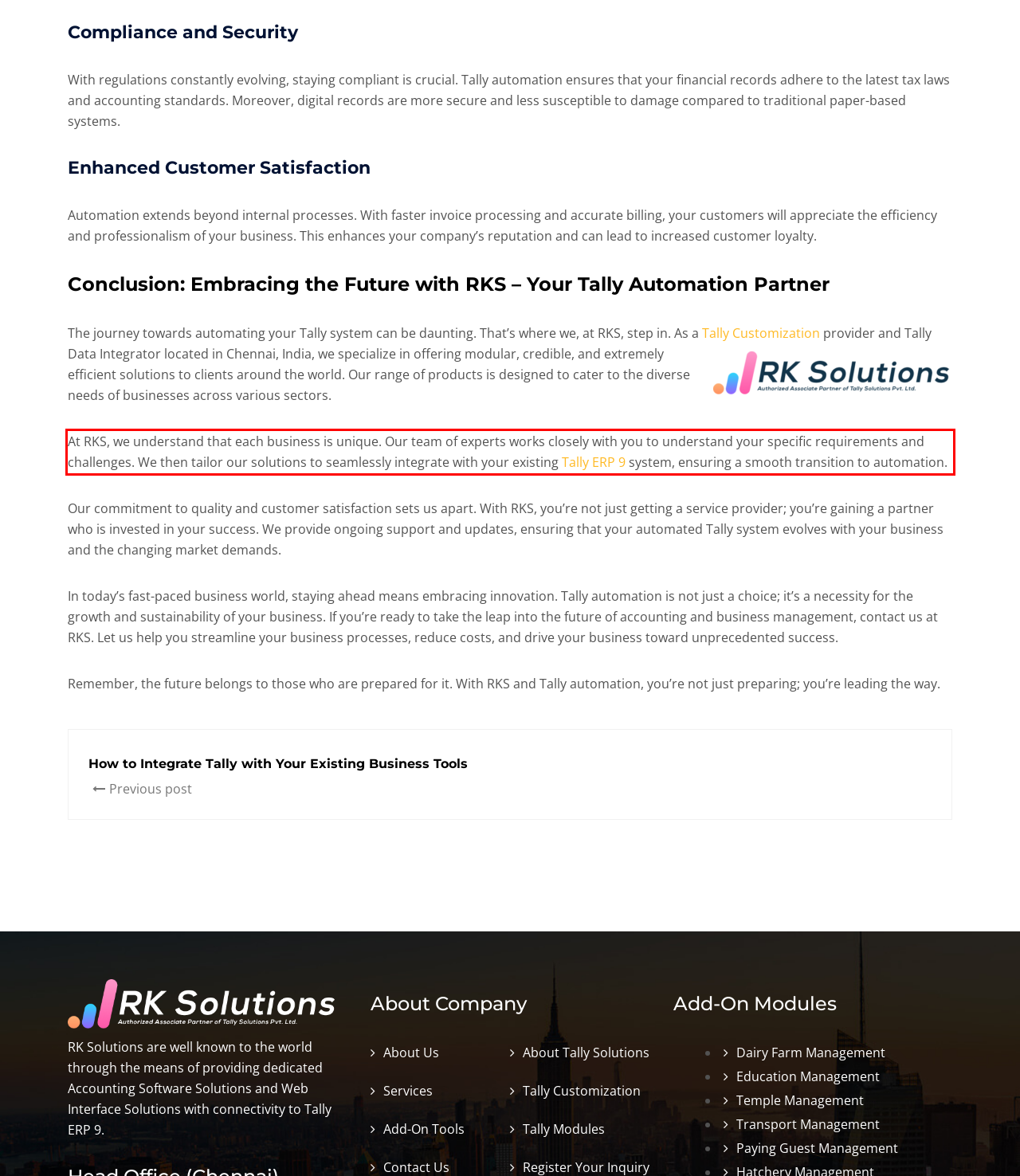You have a screenshot of a webpage with a red bounding box. Identify and extract the text content located inside the red bounding box.

At RKS, we understand that each business is unique. Our team of experts works closely with you to understand your specific requirements and challenges. We then tailor our solutions to seamlessly integrate with your existing Tally ERP 9 system, ensuring a smooth transition to automation.